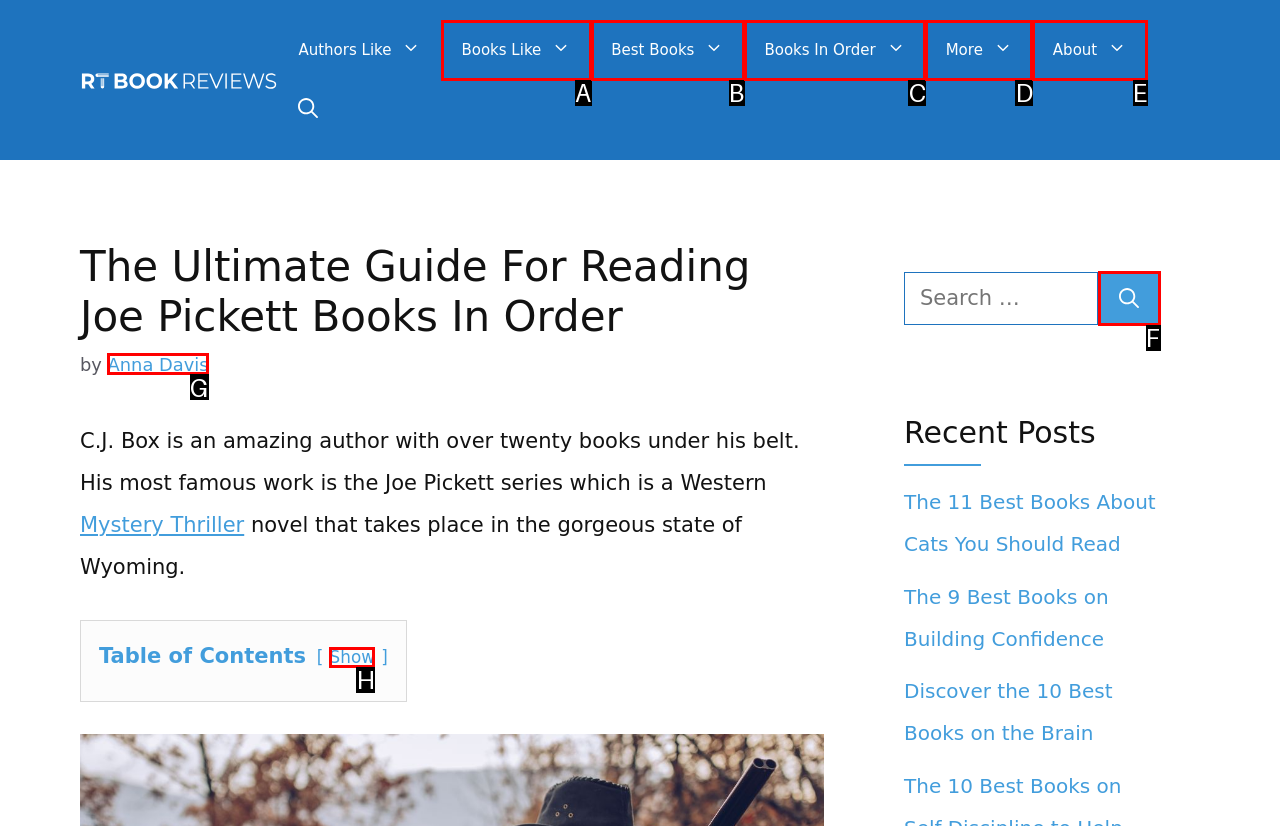Match the description: parent_node: Search for: aria-label="Search" to the appropriate HTML element. Respond with the letter of your selected option.

F